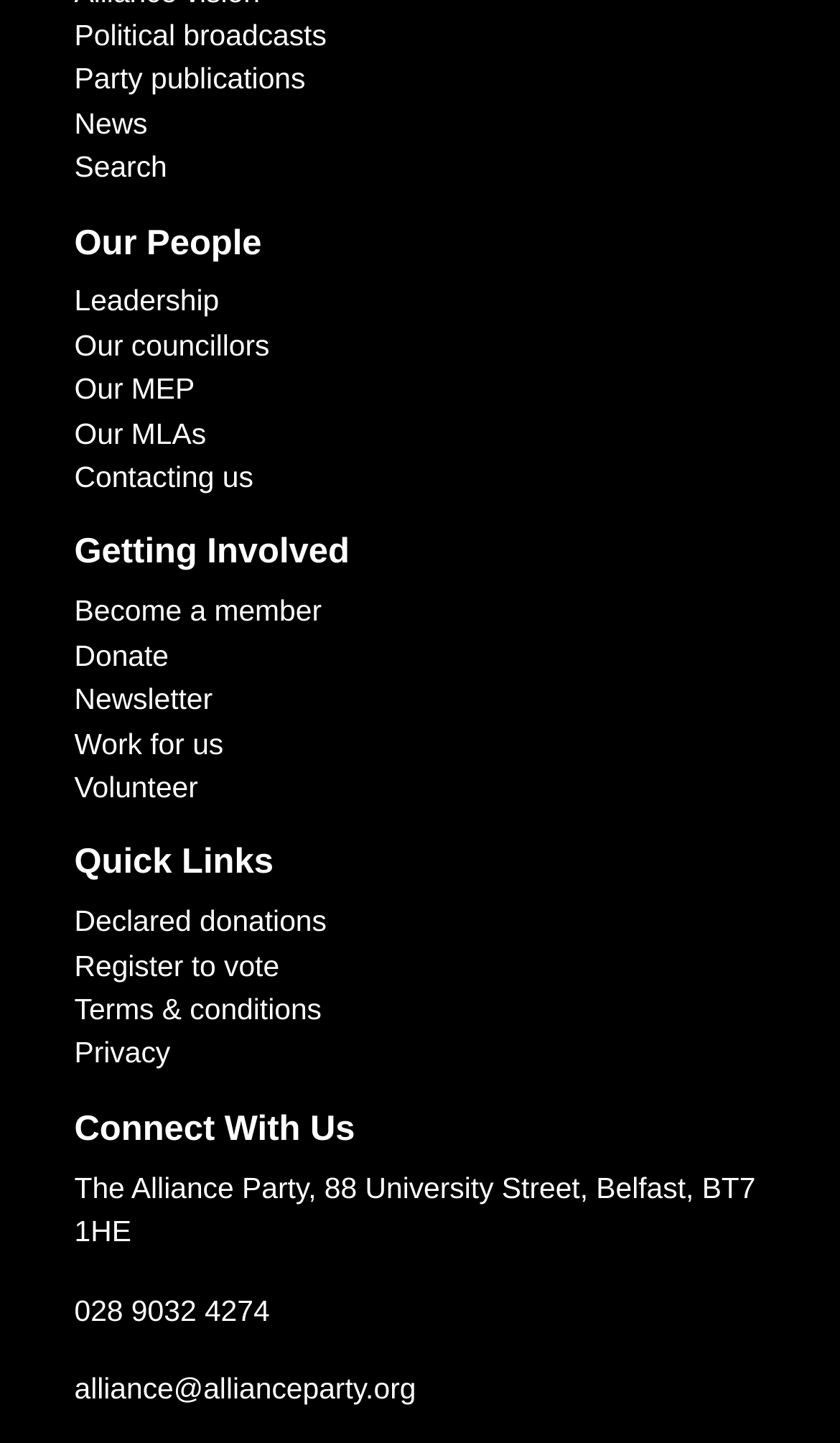Please identify the bounding box coordinates of the element on the webpage that should be clicked to follow this instruction: "Read news". The bounding box coordinates should be given as four float numbers between 0 and 1, formatted as [left, top, right, bottom].

[0.088, 0.074, 0.176, 0.097]